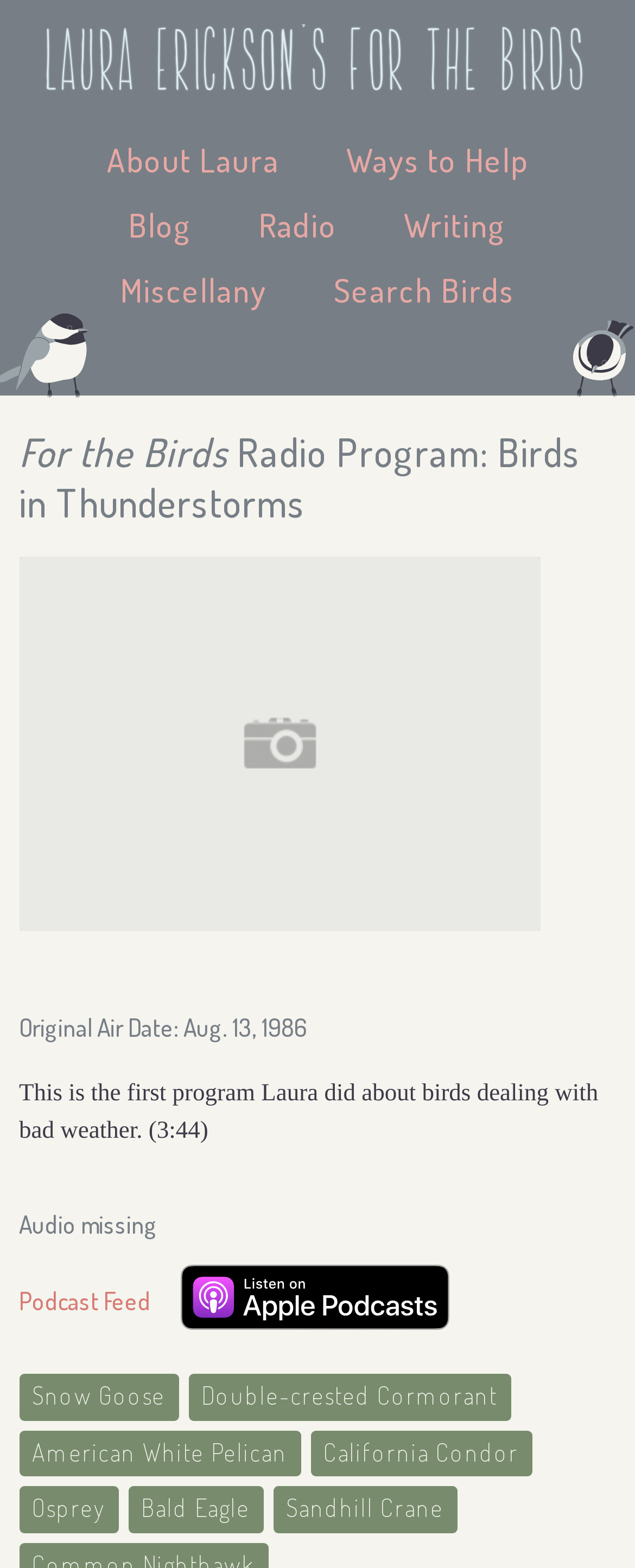Identify and extract the heading text of the webpage.

Laura Erickson's For the Birds